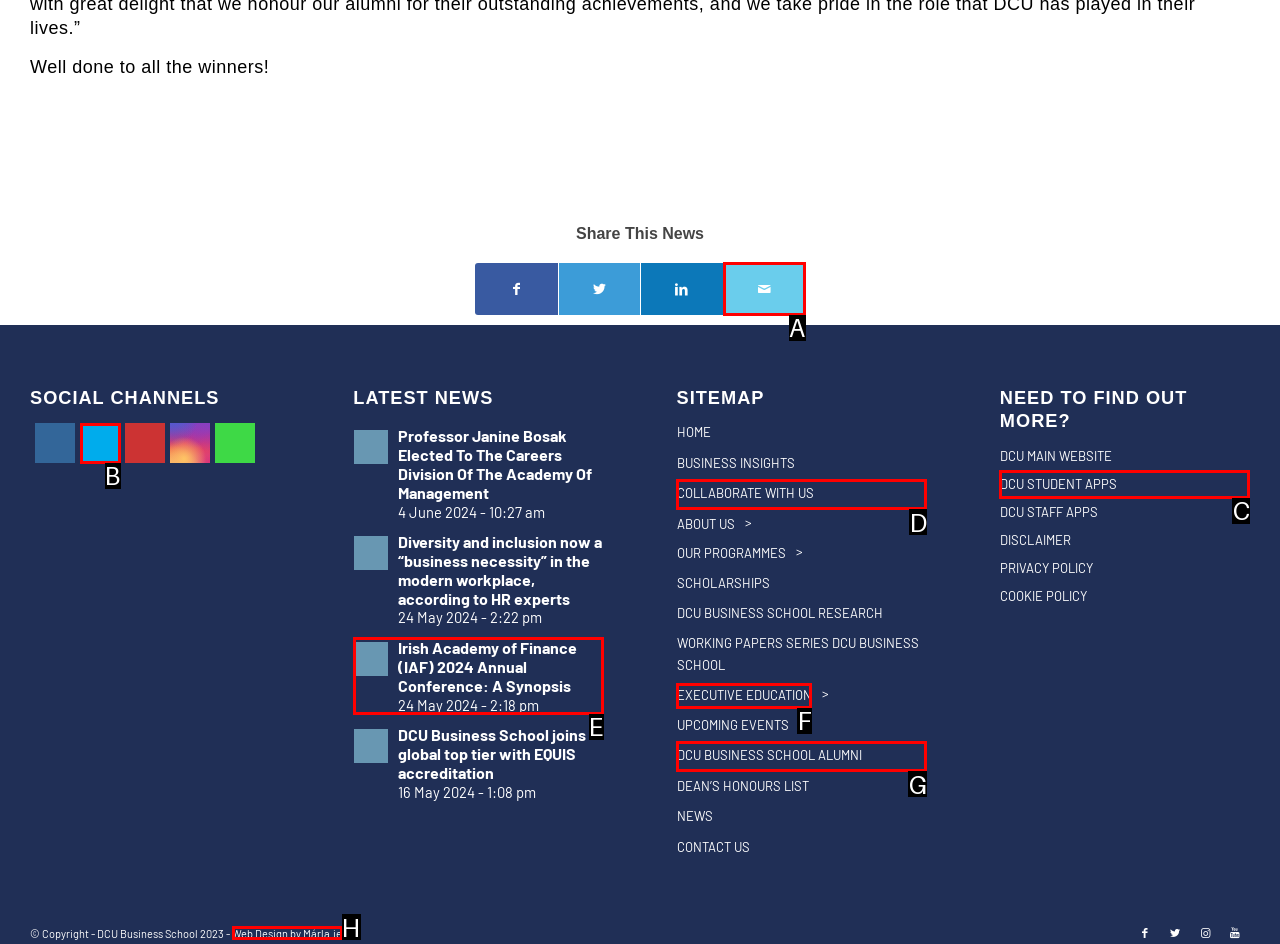Choose the HTML element that corresponds to the description: name="comment" placeholder="Your Comment"
Provide the answer by selecting the letter from the given choices.

None